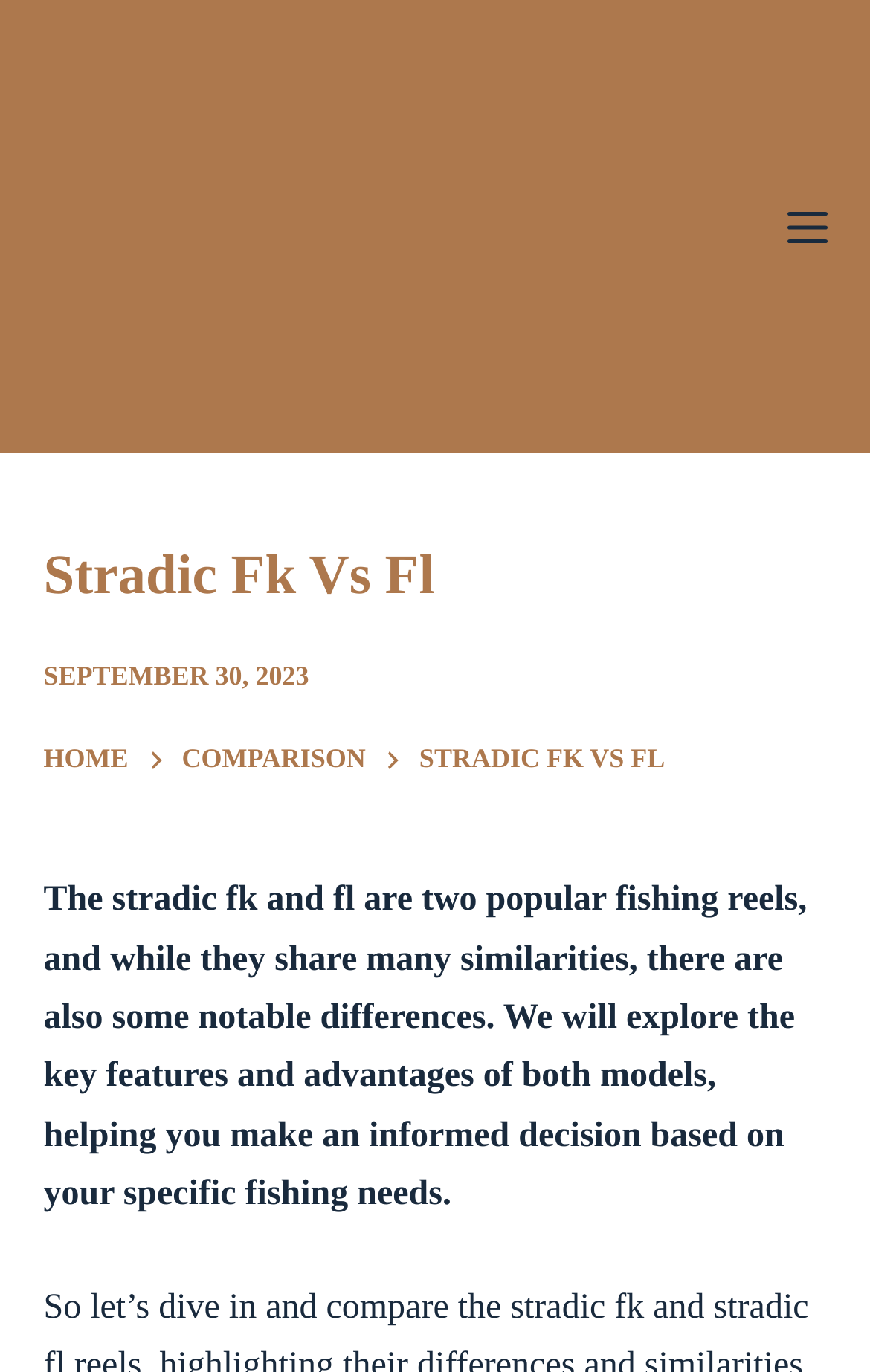What type of content is on this webpage?
Using the information from the image, give a concise answer in one word or a short phrase.

Fishing reels comparison